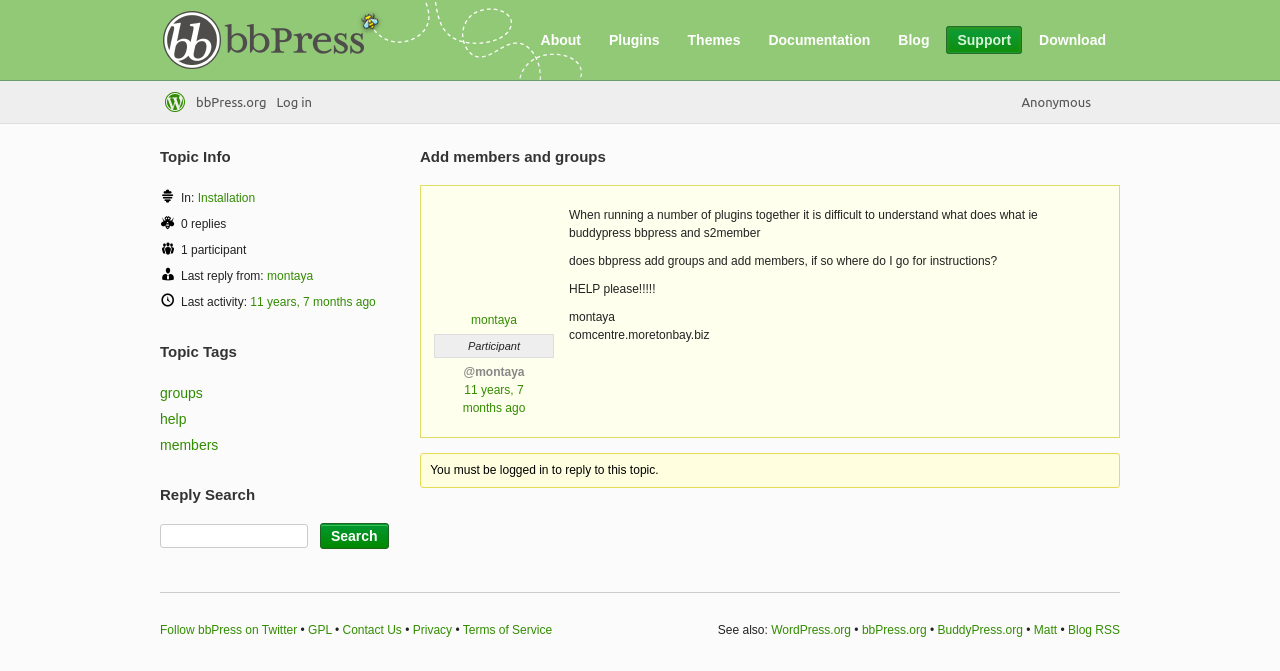What is the topic of this discussion?
Please answer the question as detailed as possible based on the image.

The topic of this discussion is 'Add members and groups' as indicated by the heading element with the text 'Add members and groups' on the webpage.